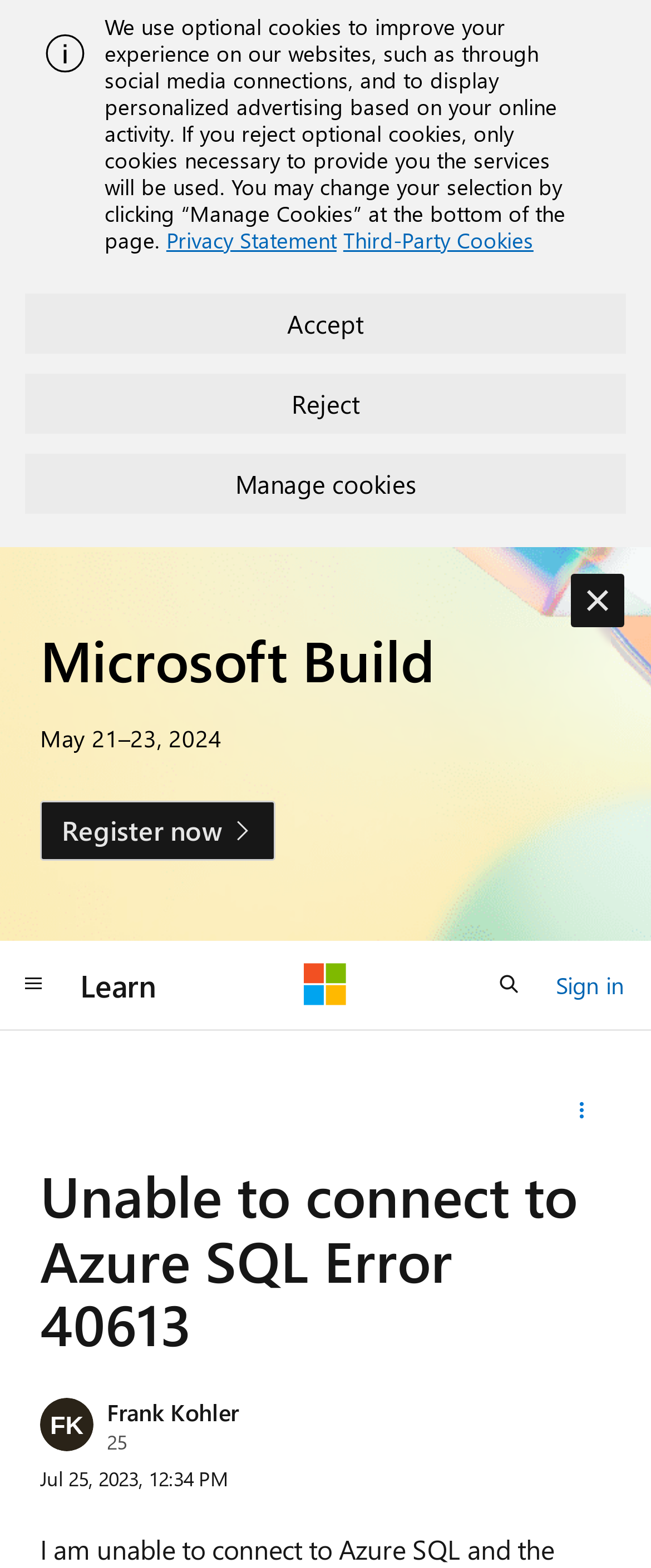What is the reputation points of the user who asked the question?
Answer the question in as much detail as possible.

I found the answer by looking at the generic element 'Reputation points' on the webpage, which has a StaticText element with the value '25'.